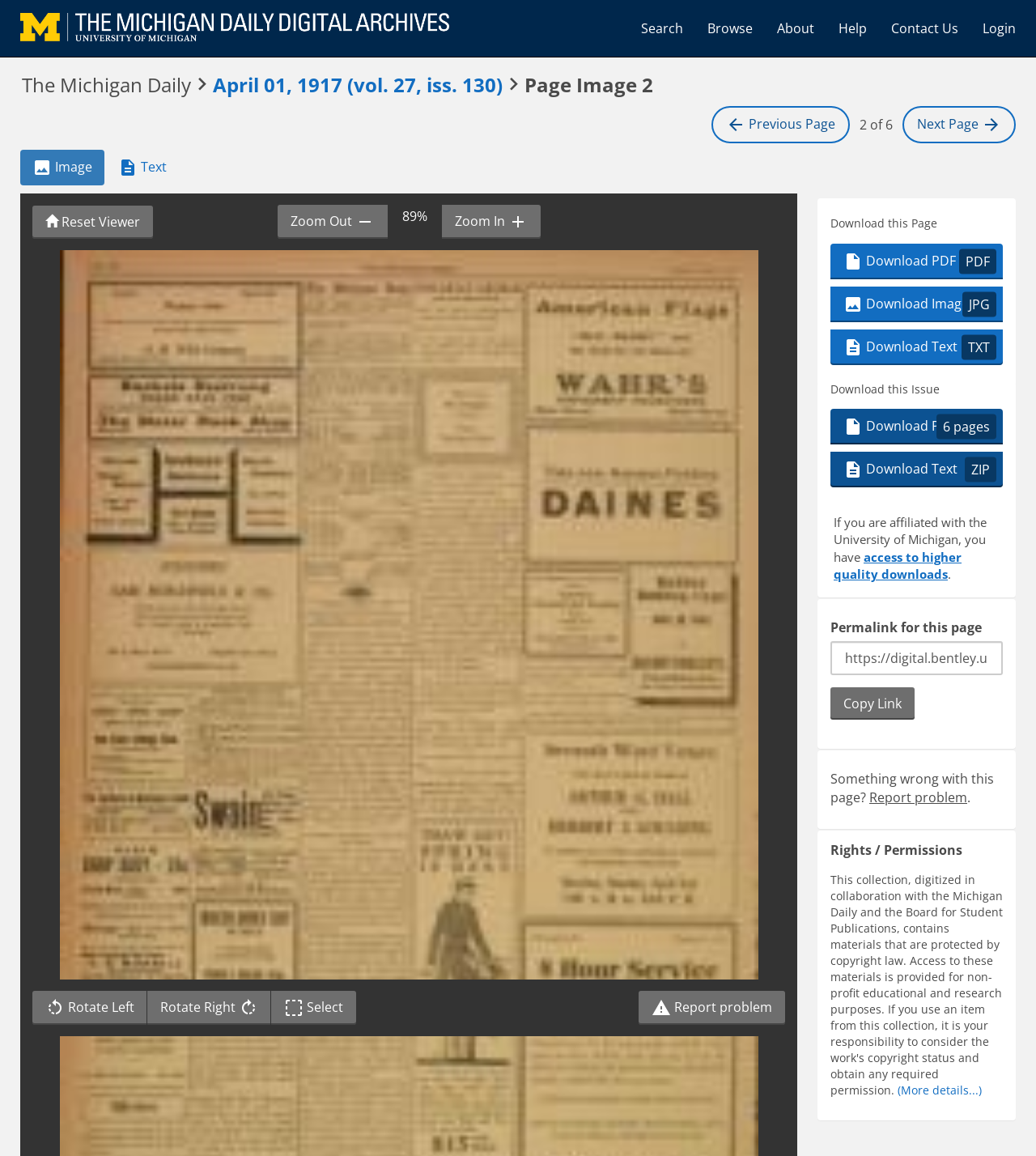Answer the question in one word or a short phrase:
What is the purpose of the 'Toggle Select' button?

To select the image